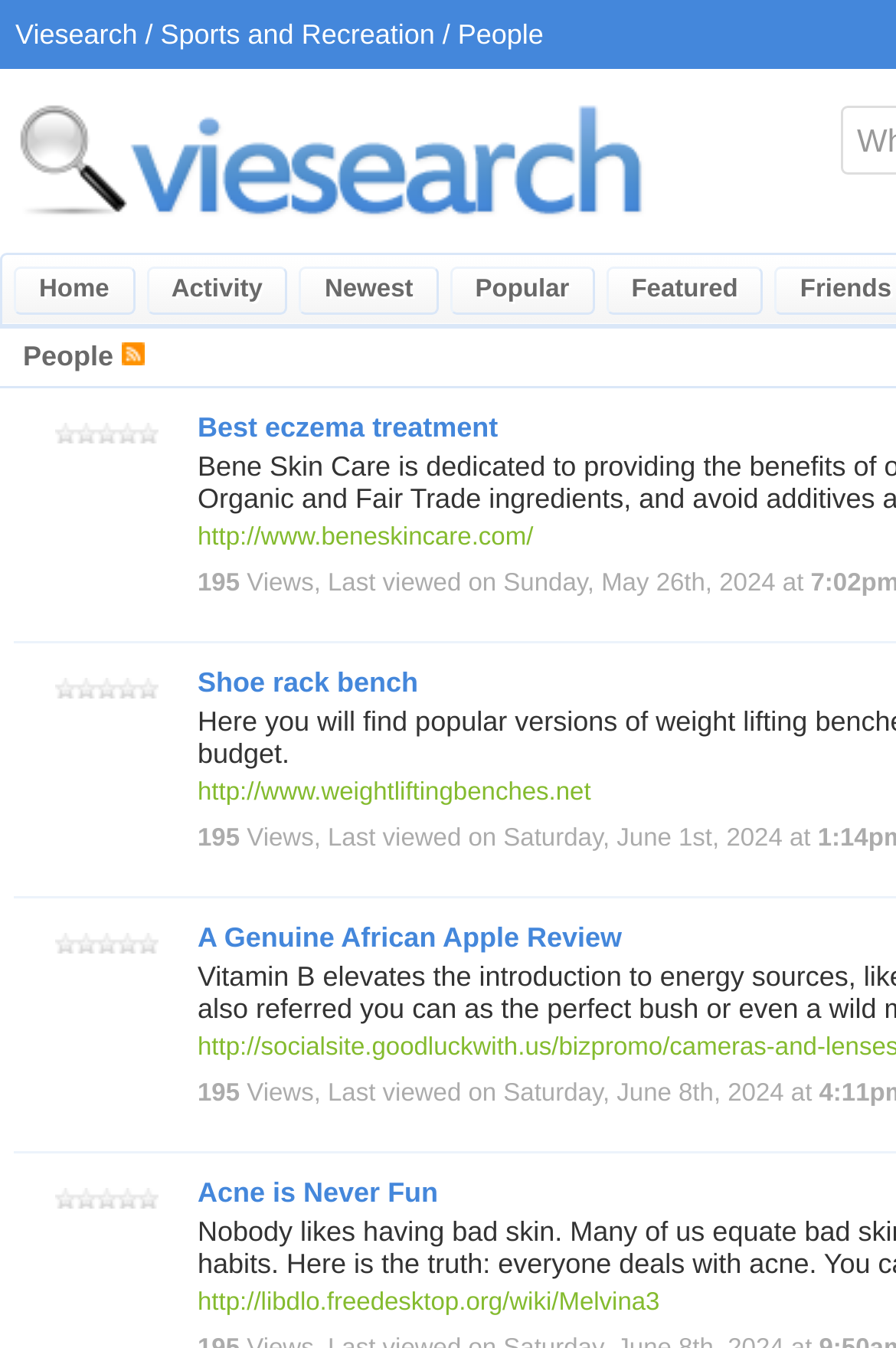Find the bounding box coordinates of the clickable element required to execute the following instruction: "Click on Viesearch". Provide the coordinates as four float numbers between 0 and 1, i.e., [left, top, right, bottom].

[0.017, 0.014, 0.153, 0.038]